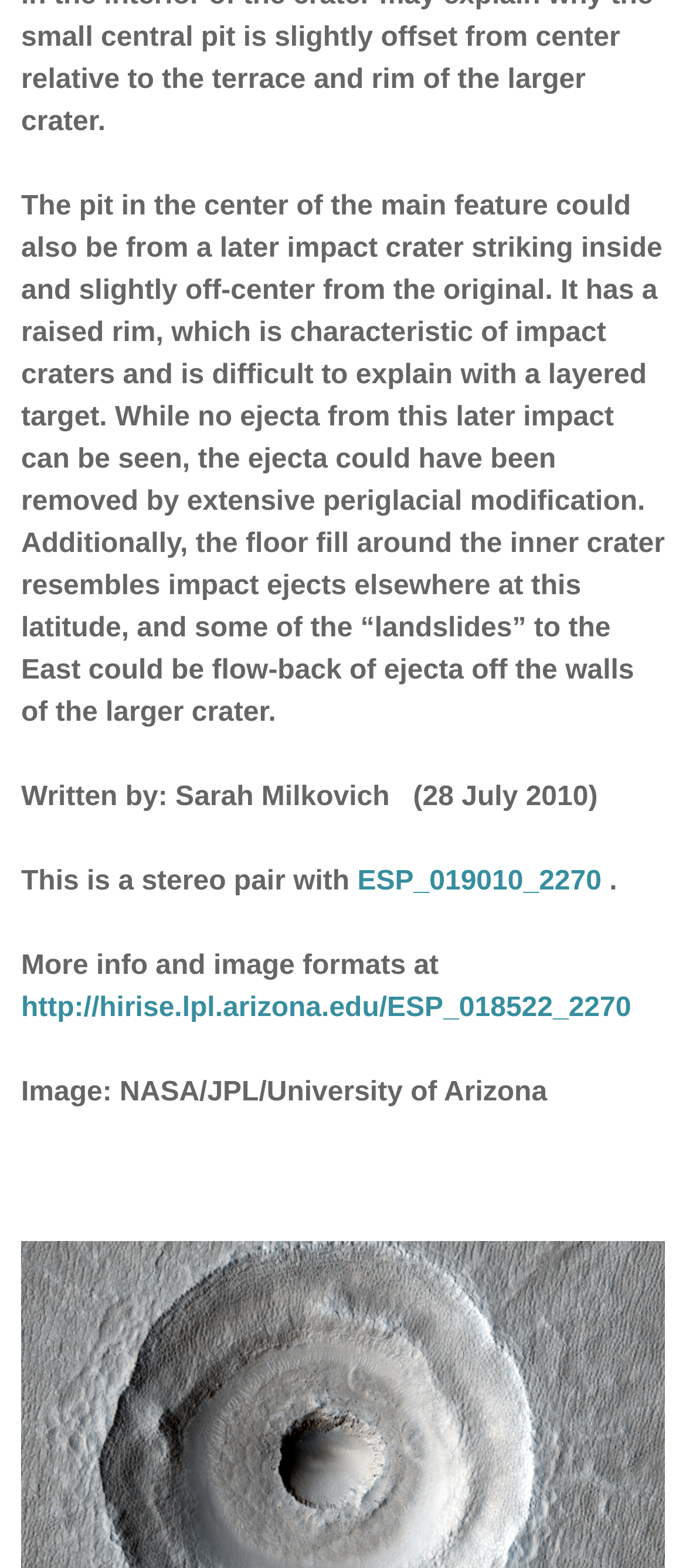What is the format of the image?
Answer the question with just one word or phrase using the image.

Stereo pair